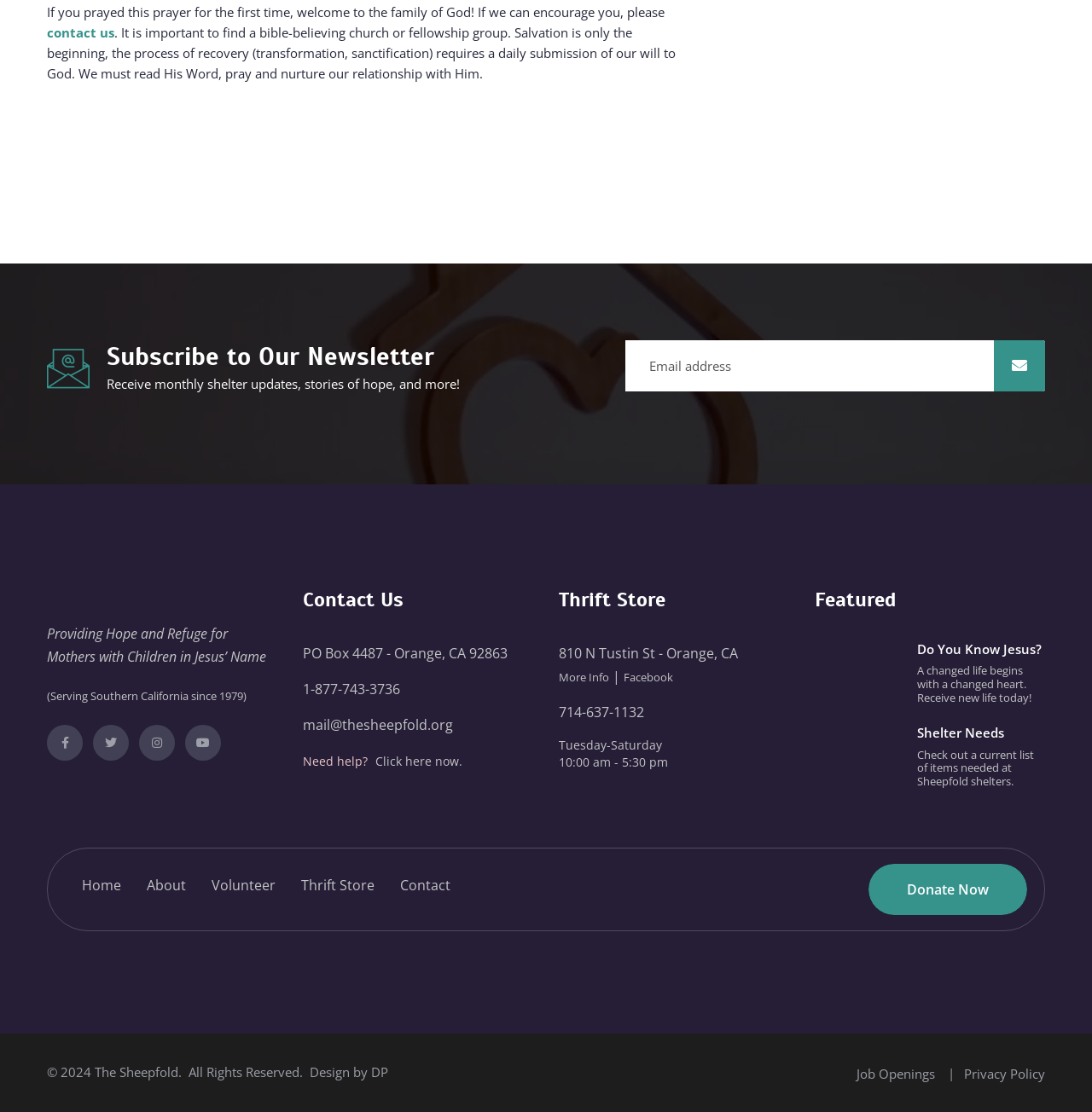Locate the bounding box coordinates of the clickable element to fulfill the following instruction: "Learn about shelter needs". Provide the coordinates as four float numbers between 0 and 1 in the format [left, top, right, bottom].

[0.84, 0.651, 0.92, 0.667]